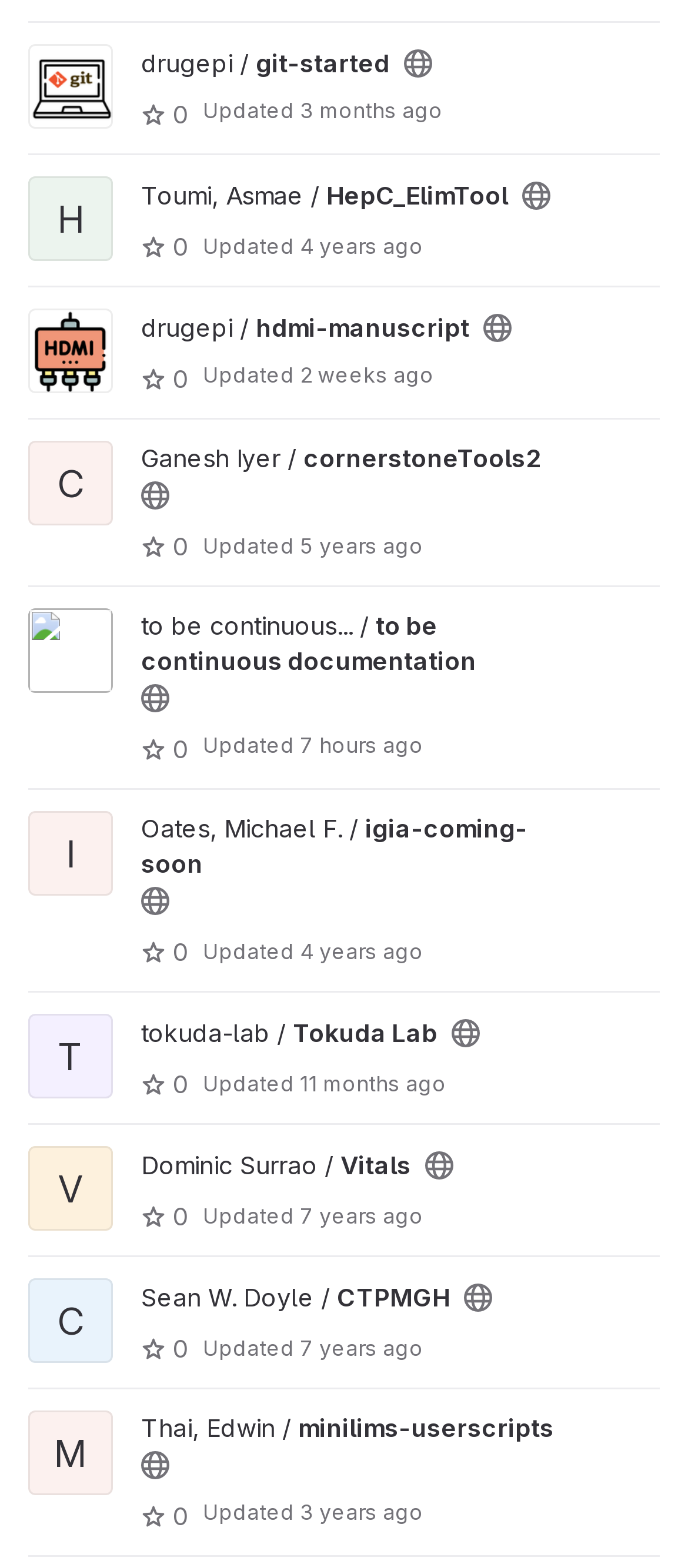What is the author of the project 'HepC_ElimTool'?
Answer the question with a single word or phrase by looking at the picture.

Toumi, Asmae